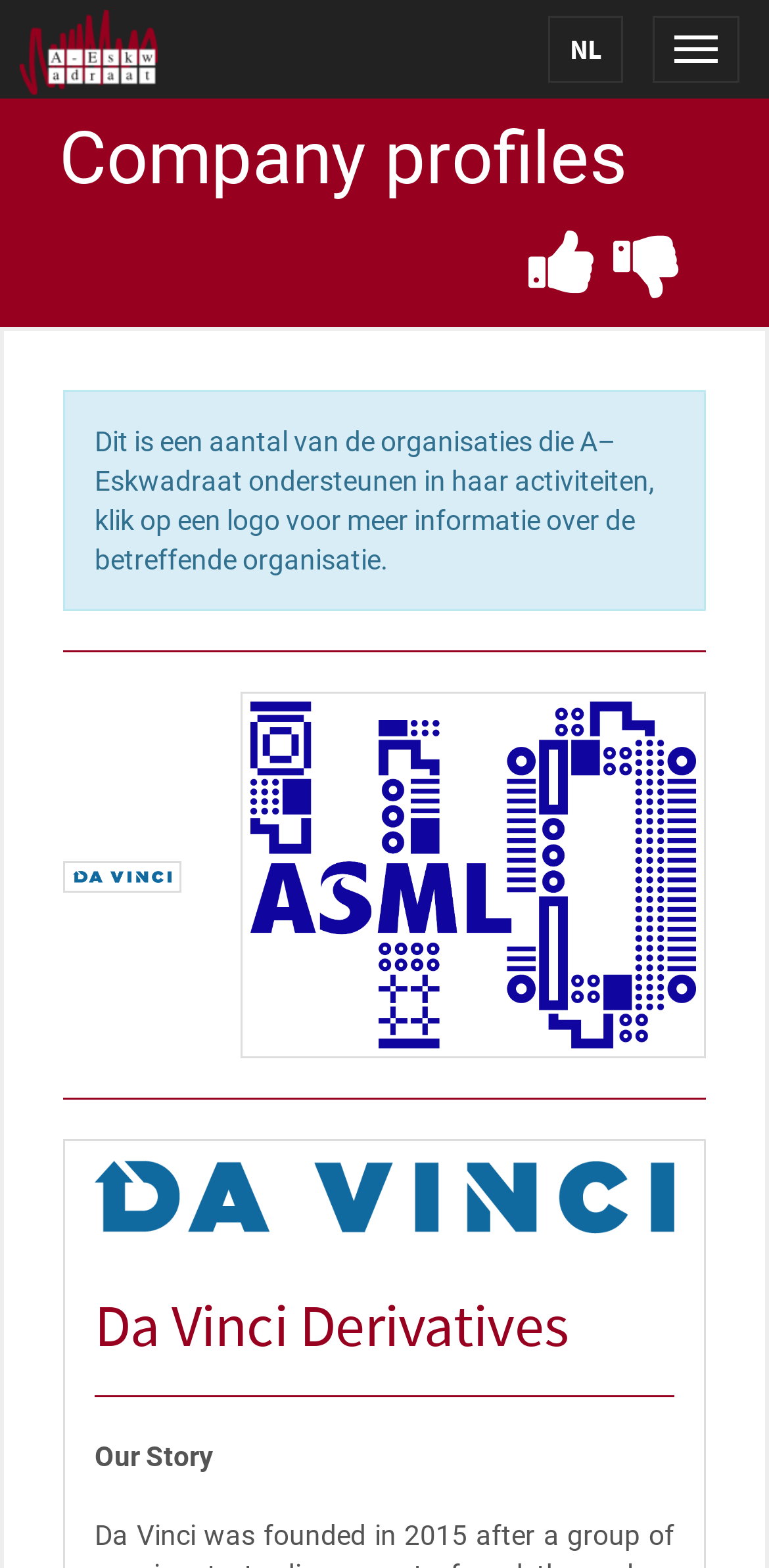What is the last text on the webpage? Observe the screenshot and provide a one-word or short phrase answer.

Our Story